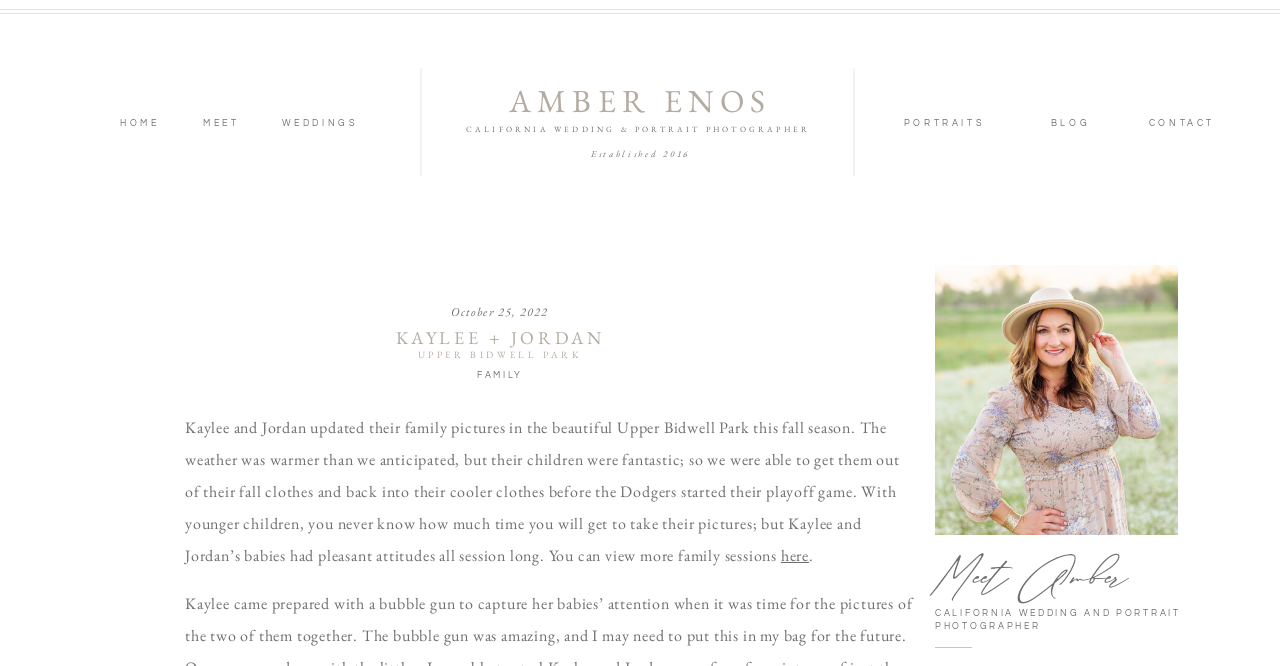Identify the coordinates of the bounding box for the element that must be clicked to accomplish the instruction: "Read the blog".

[0.821, 0.179, 0.852, 0.192]